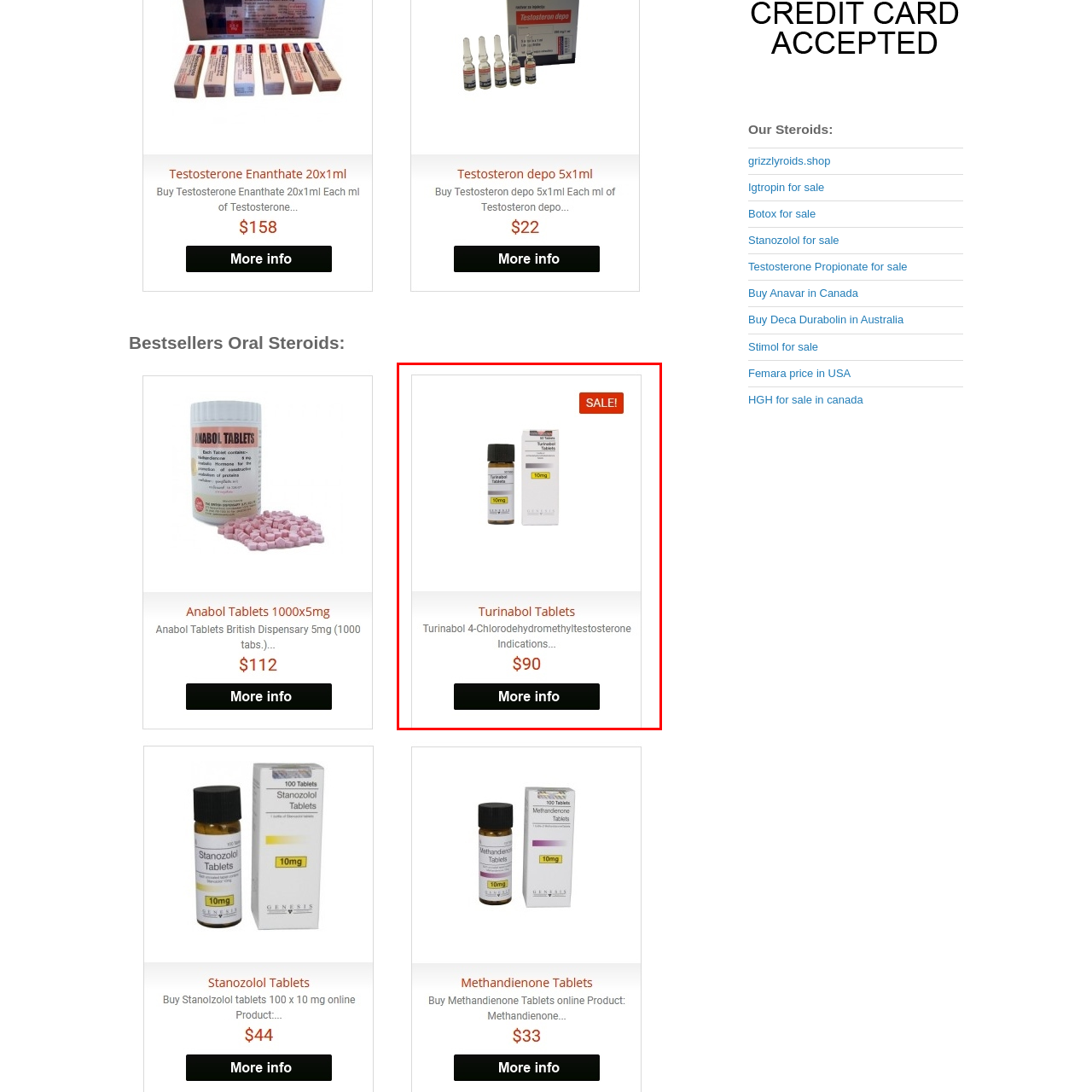What is the price of the product? Look at the image outlined by the red bounding box and provide a succinct answer in one word or a brief phrase.

$90